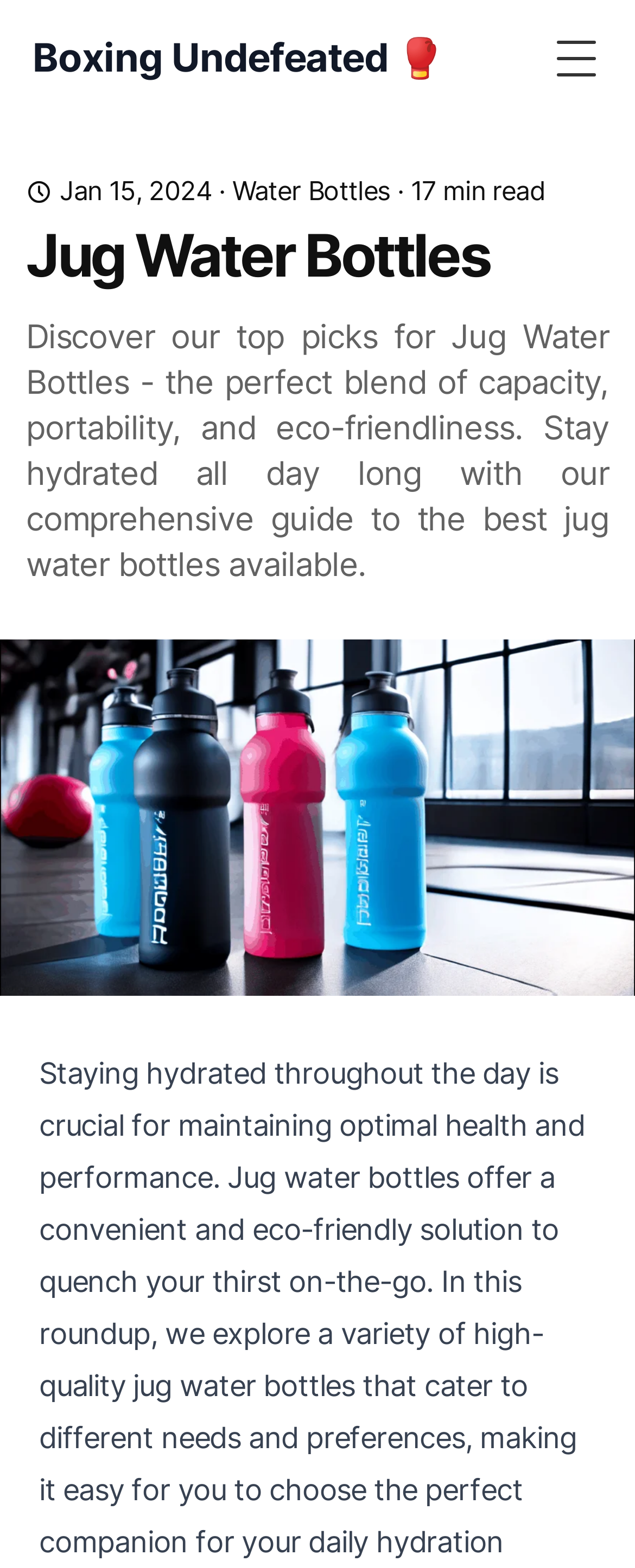Refer to the image and provide an in-depth answer to the question: 
What is the purpose of the toggle menu button?

I inferred the purpose of the toggle menu button by its name and its position in the top-right corner of the page, which is a common location for menu toggles.